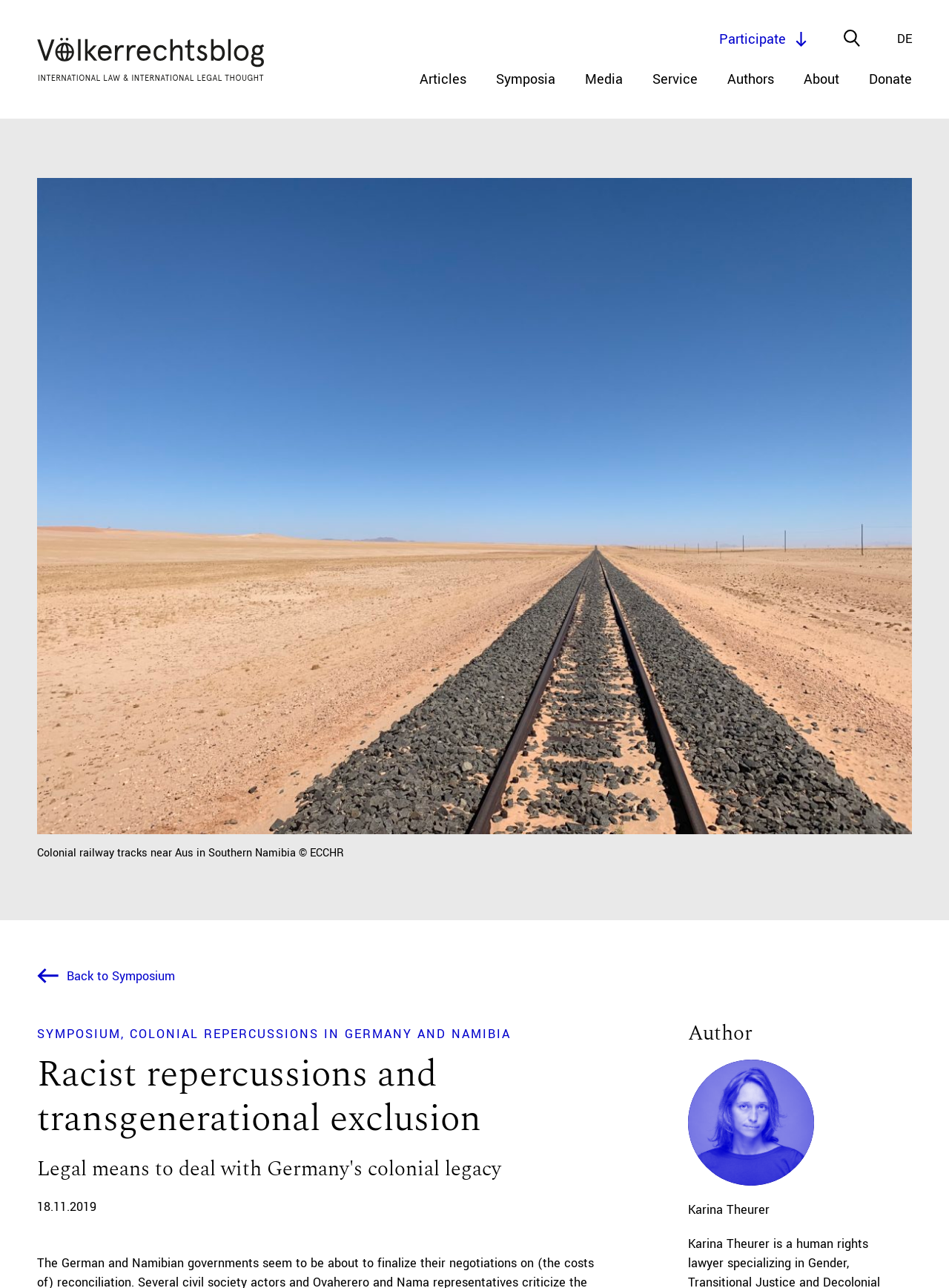Offer a meticulous caption that includes all visible features of the webpage.

The webpage is about an article titled "Racist repercussions and transgenerational exclusion" on the Völkerrechtsblog platform. At the top, there are seven hidden links: "Articles", "Symposia", "Media", "Service", "Authors", "About", and "Donate", arranged horizontally from left to right. 

To the top right, there is a link "DE". Below it, there is a static text "Participate". 

The main content area is divided into two sections. On the left, there is a static text "Colonial railway tracks near Aus in Southern Namibia © ECCHR", which is likely a caption for an image. Below it, there are three links: "Back to Symposium", "SYMPOSIUM", and "COLONIAL REPERCUSSIONS IN GERMANY AND NAMIBIA", stacked vertically. 

On the right side of the main content area, there are several headings and paragraphs. The main heading is "Racist repercussions and transgenerational exclusion", followed by a subheading "Legal means to deal with Germany's colonial legacy". Below the headings, there is a static text "18.11.2019", which is likely a publication date. 

Further down, there is a section with the author's information, including a label "Author" and the author's name "Karina Theurer", which is linked to the author's profile.